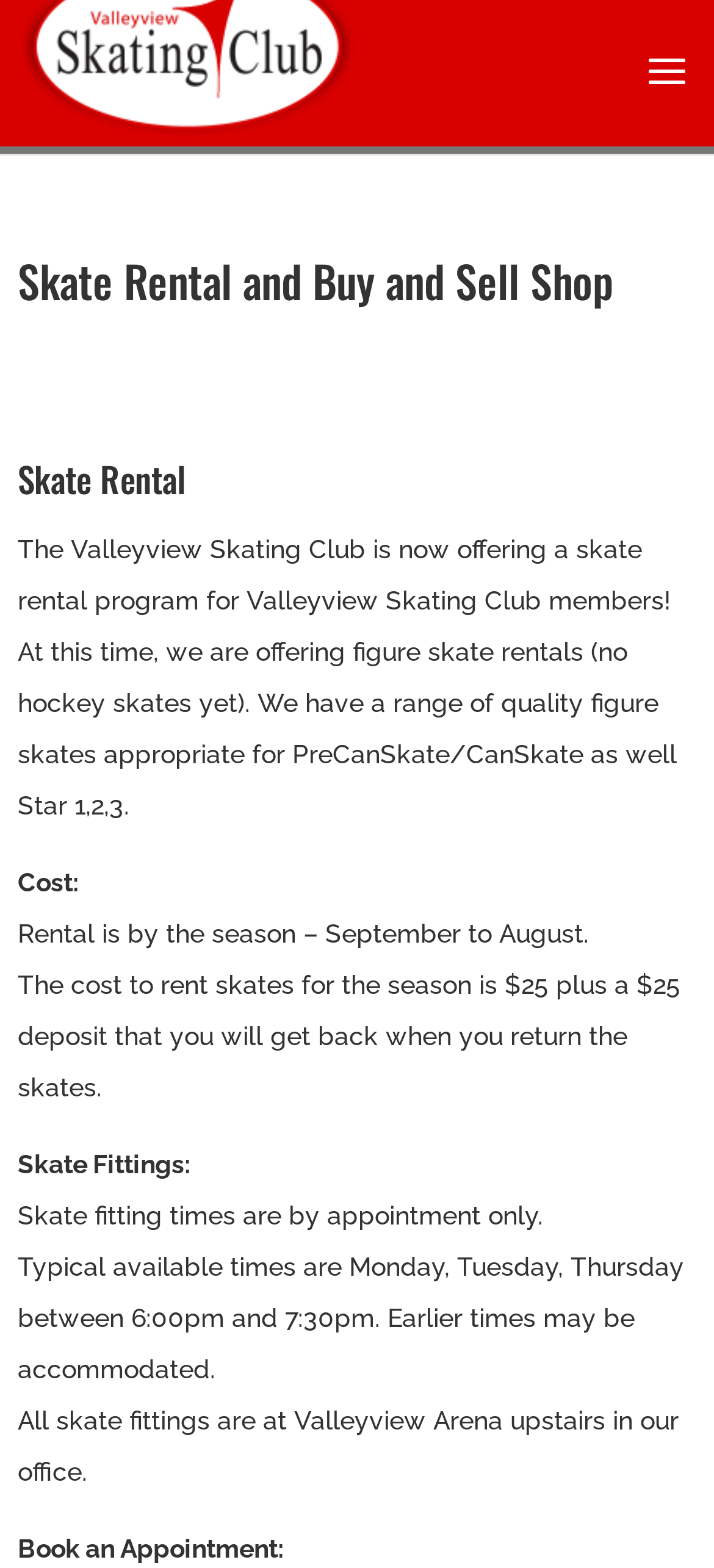Offer a thorough description of the webpage.

The webpage is about the Valleyview Skating Club's skate rental and buy and sell shop. At the top, there is a heading that reads "Skate Rental and Buy and Sell Shop". Below this heading, there is another heading that specifically says "Skate Rental". 

Underneath the "Skate Rental" heading, there is a paragraph of text that explains the skate rental program offered by the Valleyview Skating Club. This program is available to club members and currently only offers figure skate rentals, not hockey skates. The text also mentions that the club has a range of quality figure skates suitable for different skill levels.

Following this paragraph, there is a section that discusses the cost of renting skates. The text states that the rental period is by the season, from September to August, and the cost is $25 plus a $25 deposit that will be refunded when the skates are returned.

Next, there is a section about skate fittings, which are available by appointment only. The available times for skate fittings are listed as Monday, Tuesday, and Thursday between 6:00pm and 7:30pm, with earlier times possible by accommodation. The fittings take place at the Valleyview Arena upstairs in the office.

Finally, at the bottom, there is a call to action to book an appointment for a skate fitting.